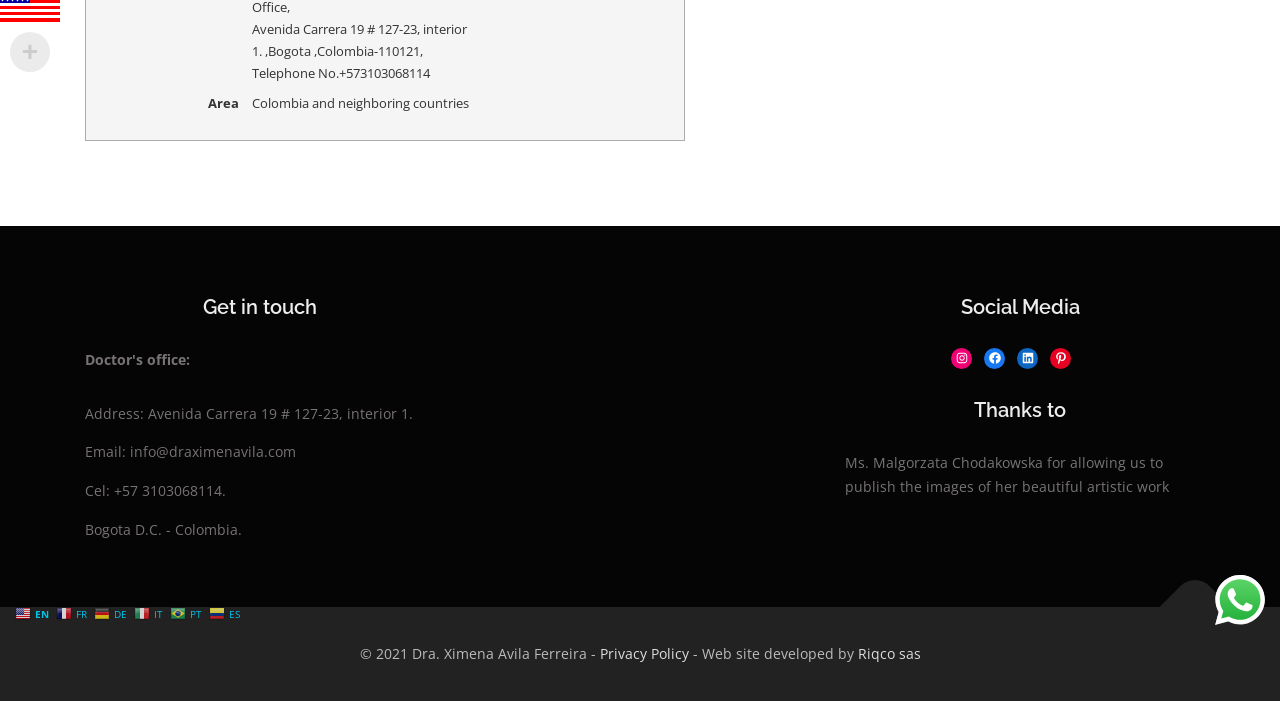Determine the bounding box of the UI component based on this description: "title="Back To Top"". The bounding box coordinates should be four float values between 0 and 1, i.e., [left, top, right, bottom].

[0.906, 0.815, 0.961, 0.916]